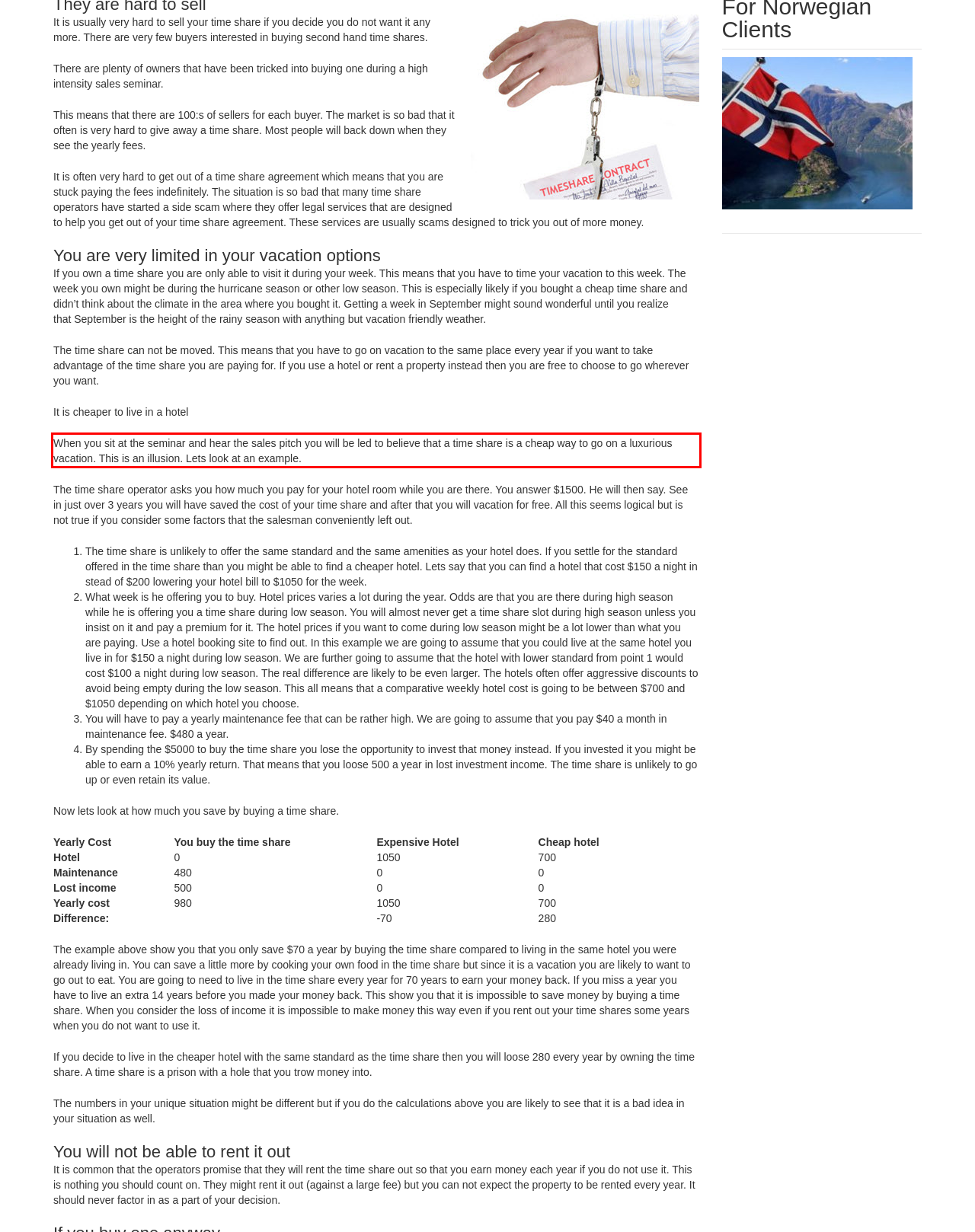Perform OCR on the text inside the red-bordered box in the provided screenshot and output the content.

When you sit at the seminar and hear the sales pitch you will be led to believe that a time share is a cheap way to go on a luxurious vacation. This is an illusion. Lets look at an example.